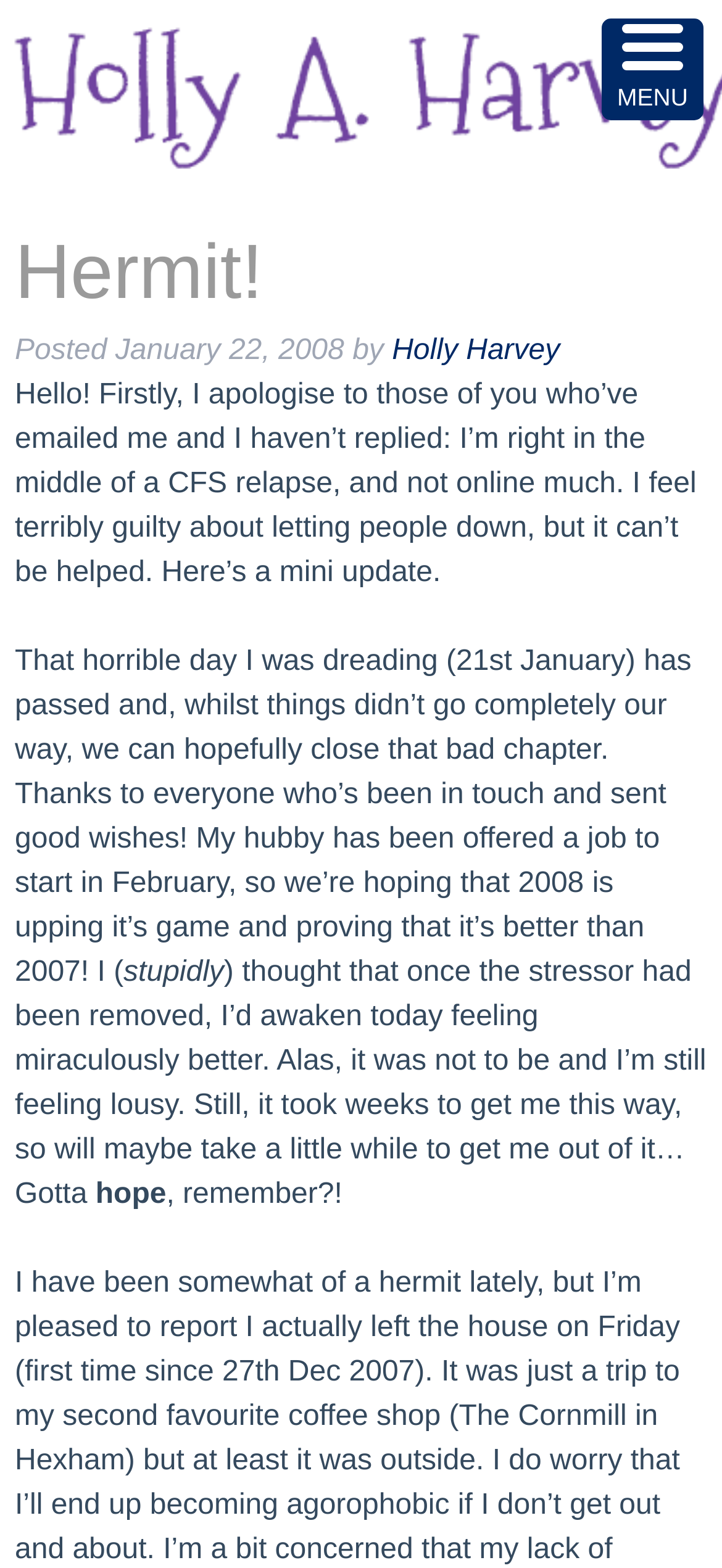Given the webpage screenshot, identify the bounding box of the UI element that matches this description: "MENU".

[0.833, 0.012, 0.974, 0.077]